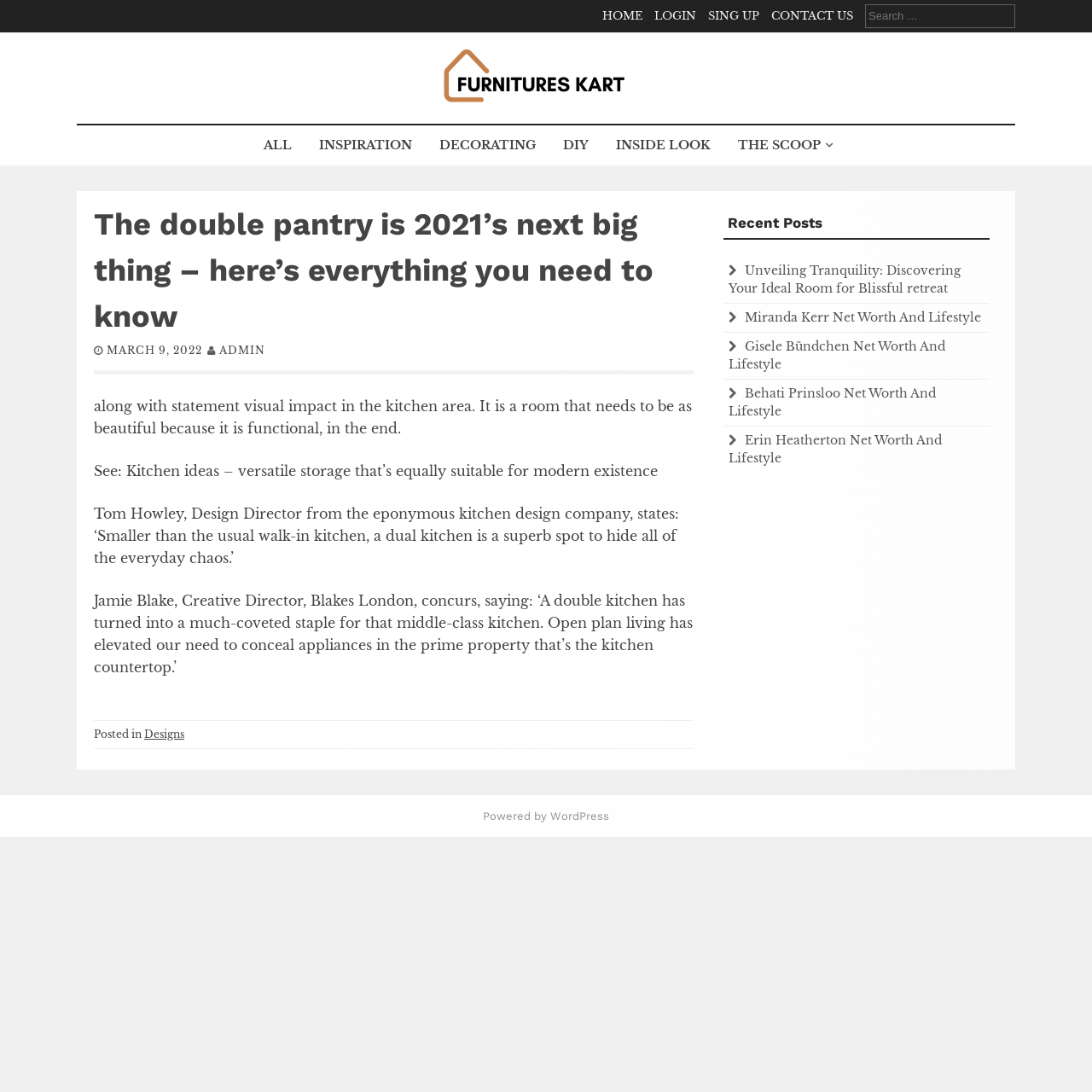Identify the bounding box coordinates of the clickable section necessary to follow the following instruction: "contact us". The coordinates should be presented as four float numbers from 0 to 1, i.e., [left, top, right, bottom].

[0.706, 0.008, 0.781, 0.021]